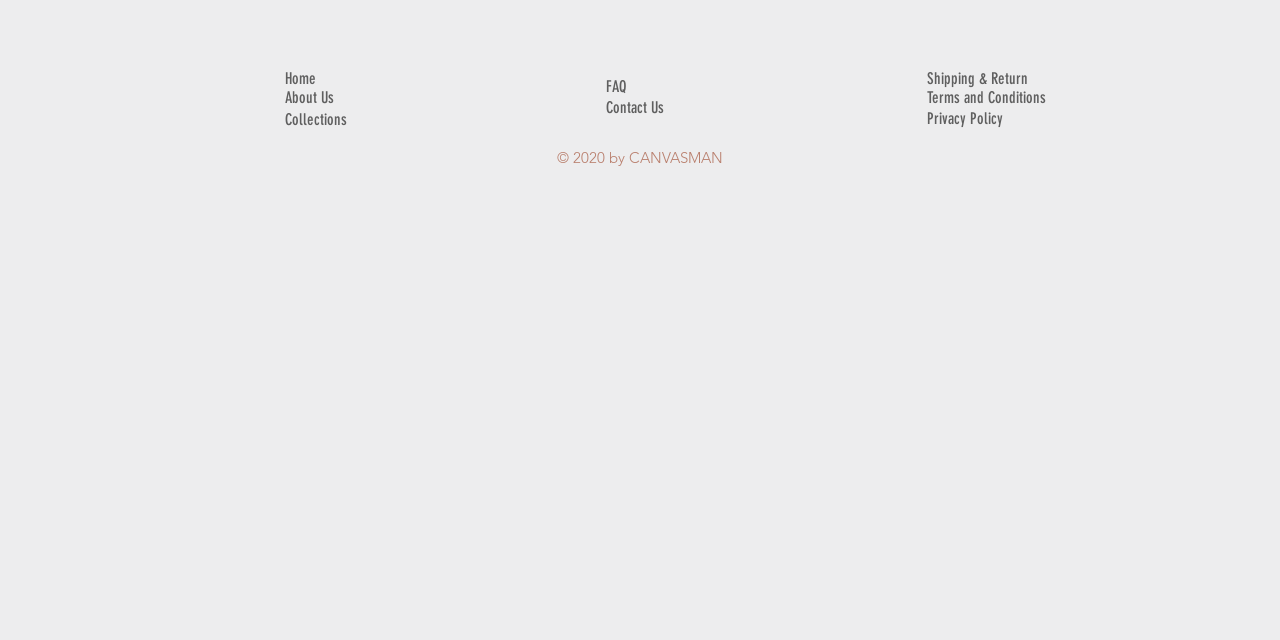Based on the element description: "Contact Us", identify the bounding box coordinates for this UI element. The coordinates must be four float numbers between 0 and 1, listed as [left, top, right, bottom].

[0.473, 0.153, 0.519, 0.183]